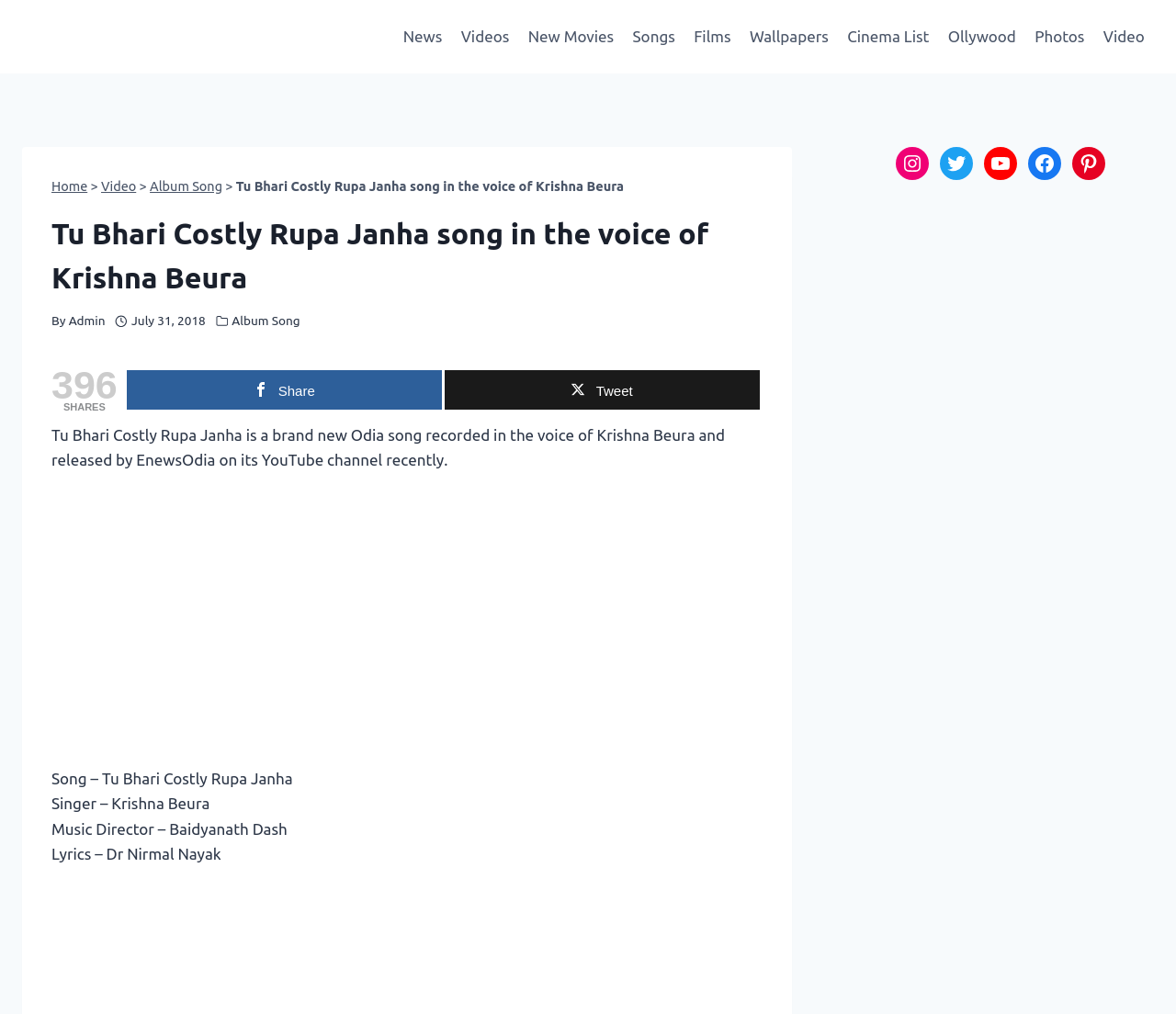Summarize the webpage with a detailed and informative caption.

The webpage is about a new Odia song called "Tu Bhari Costly Rupa Janha" sung by Krishna Beura. At the top left corner, there is a logo of "Incredible Orissa" with a link to the website. Next to it, there is a primary navigation menu with 11 links to different sections of the website, including News, Videos, New Movies, Songs, and more.

Below the navigation menu, there is a header section with a link to the home page, a separator, and links to Video and Album Song. The title of the song "Tu Bhari Costly Rupa Janha" is displayed prominently in this section, along with the singer's name, Krishna Beura.

In the main content area, there is a brief description of the song, stating that it is a brand new Odia song recorded in the voice of Krishna Beura and released by EnewsOdia on its YouTube channel recently. Below this description, there is an advertisement iframe.

The song's details are listed below, including the song title, singer, music director, and lyrics writer. There are also social media links to Instagram, Twitter, YouTube, Facebook, and Pinterest at the bottom right corner of the page. Additionally, there is a share button with the number of shares, 396, displayed next to it.